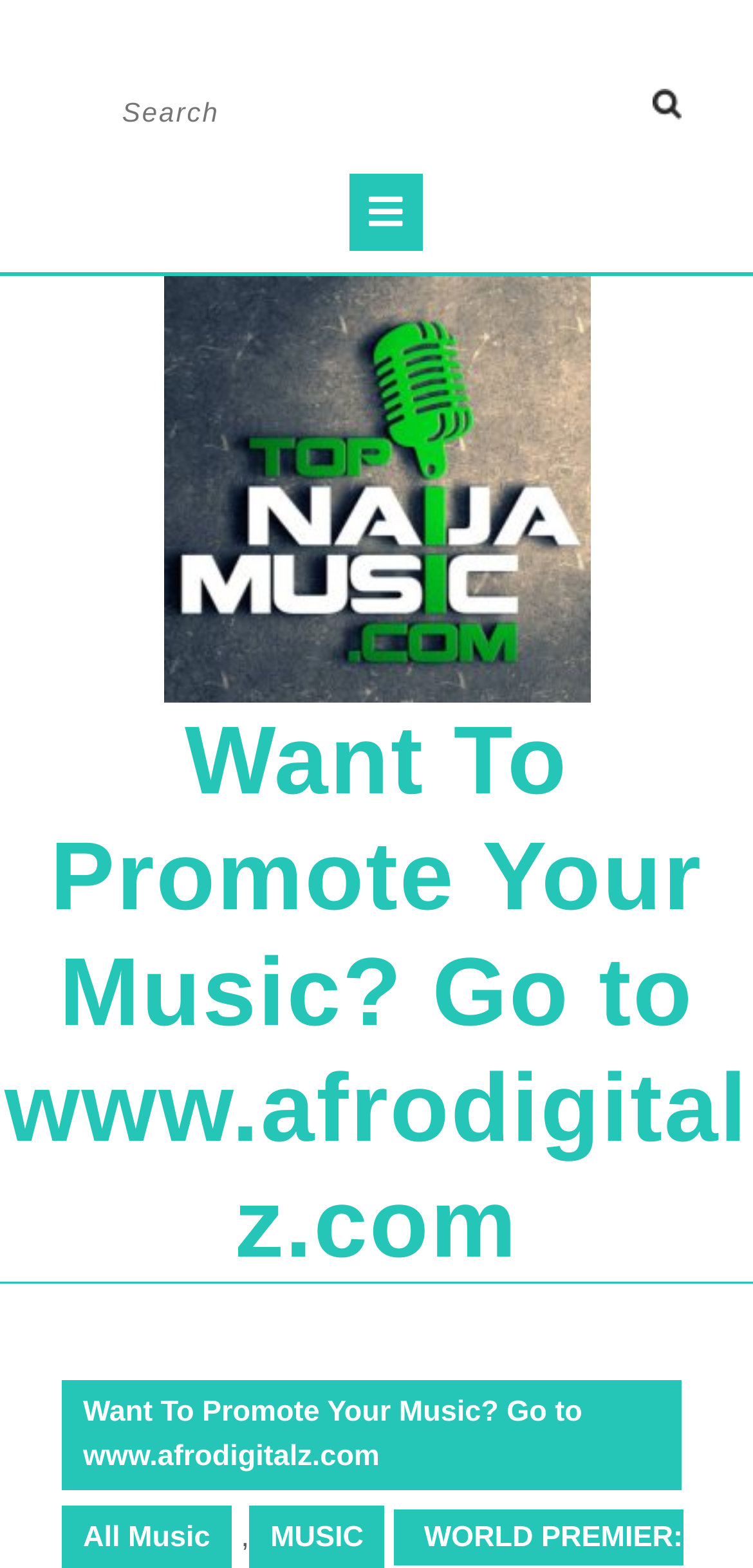How many links are there to promote music?
Look at the image and respond with a one-word or short phrase answer.

Three